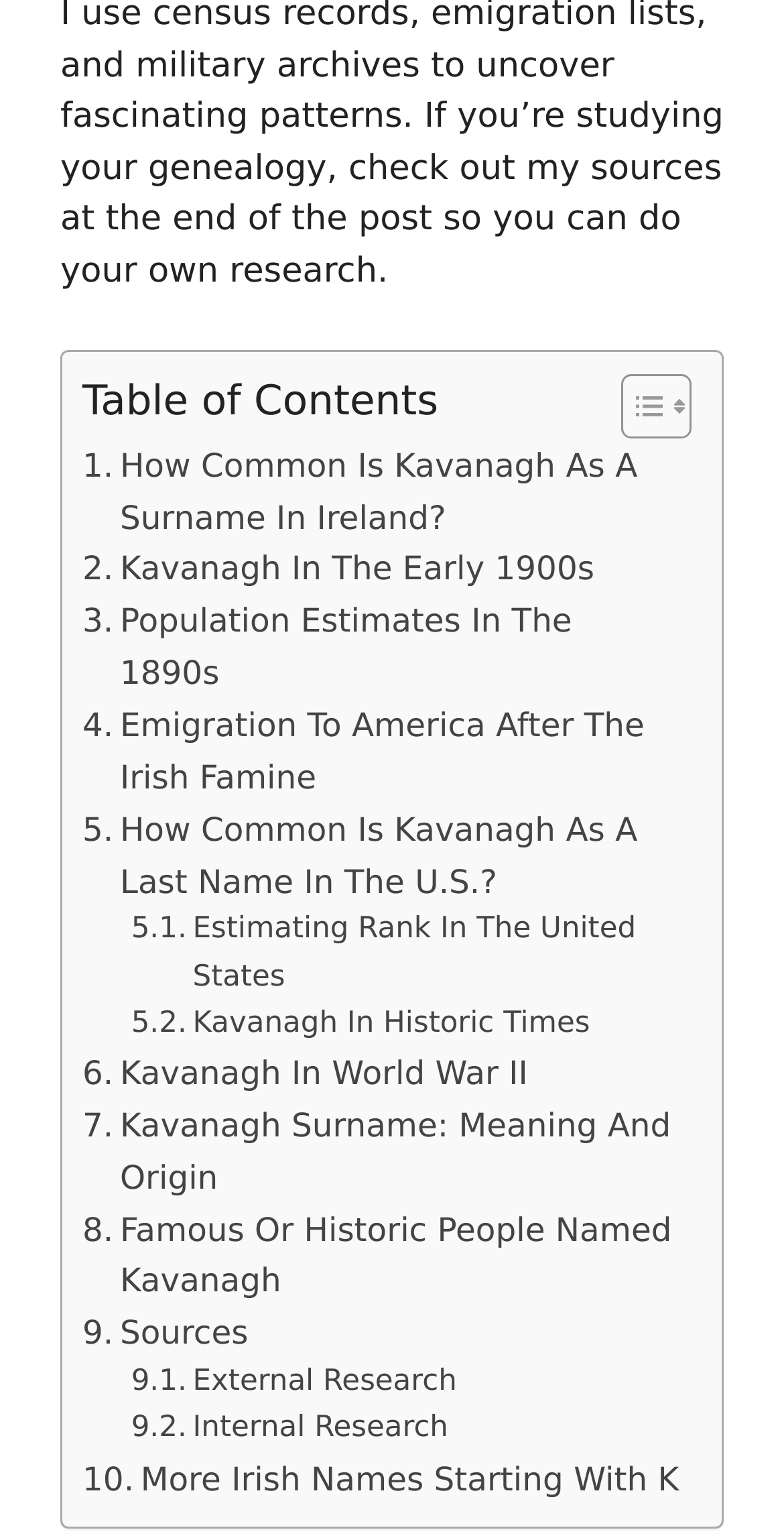Pinpoint the bounding box coordinates of the area that should be clicked to complete the following instruction: "Read recent post". The coordinates must be given as four float numbers between 0 and 1, i.e., [left, top, right, bottom].

None